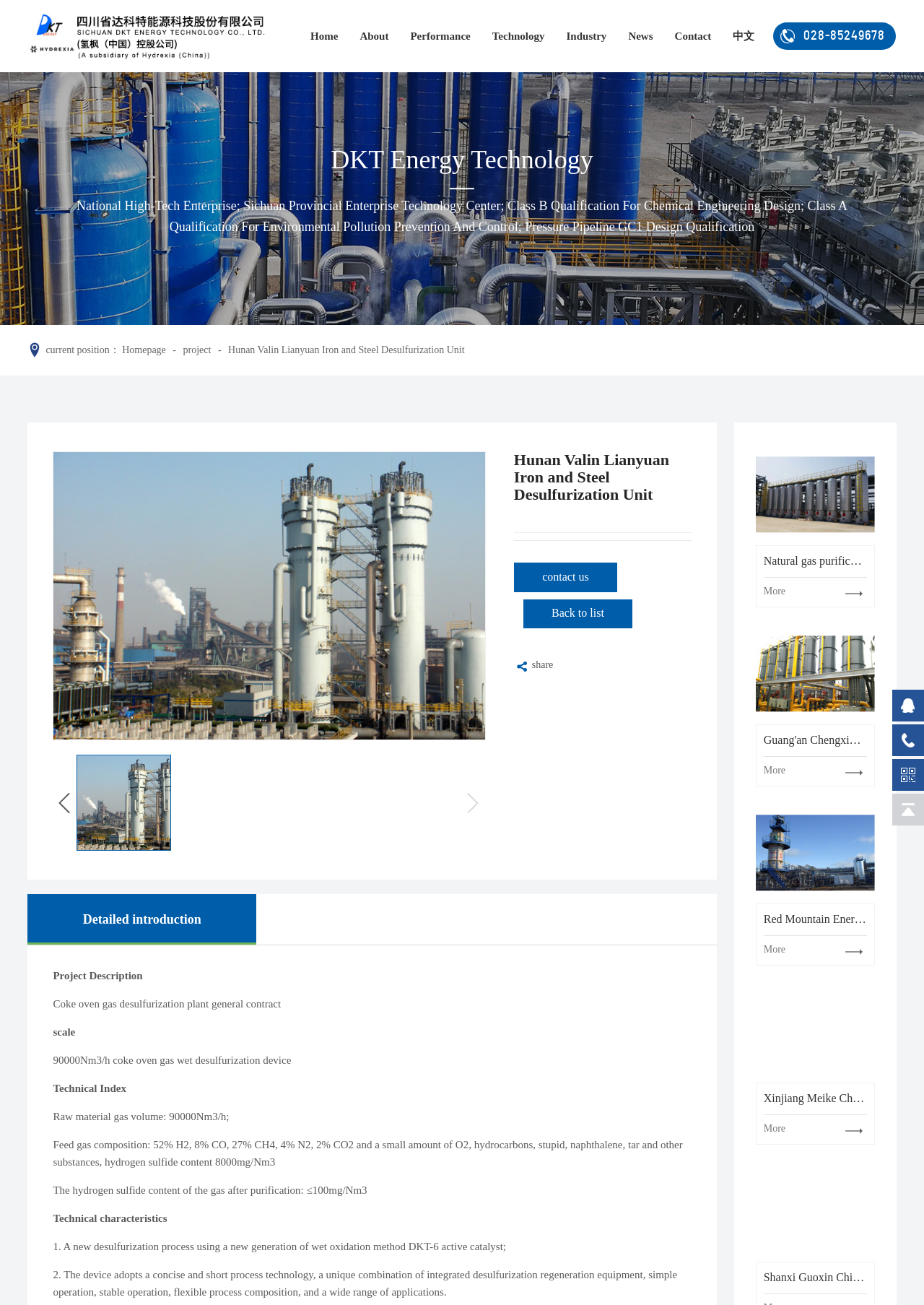Specify the bounding box coordinates of the area to click in order to execute this command: 'Click the 'Home' link'. The coordinates should consist of four float numbers ranging from 0 to 1, and should be formatted as [left, top, right, bottom].

[0.336, 0.0, 0.366, 0.055]